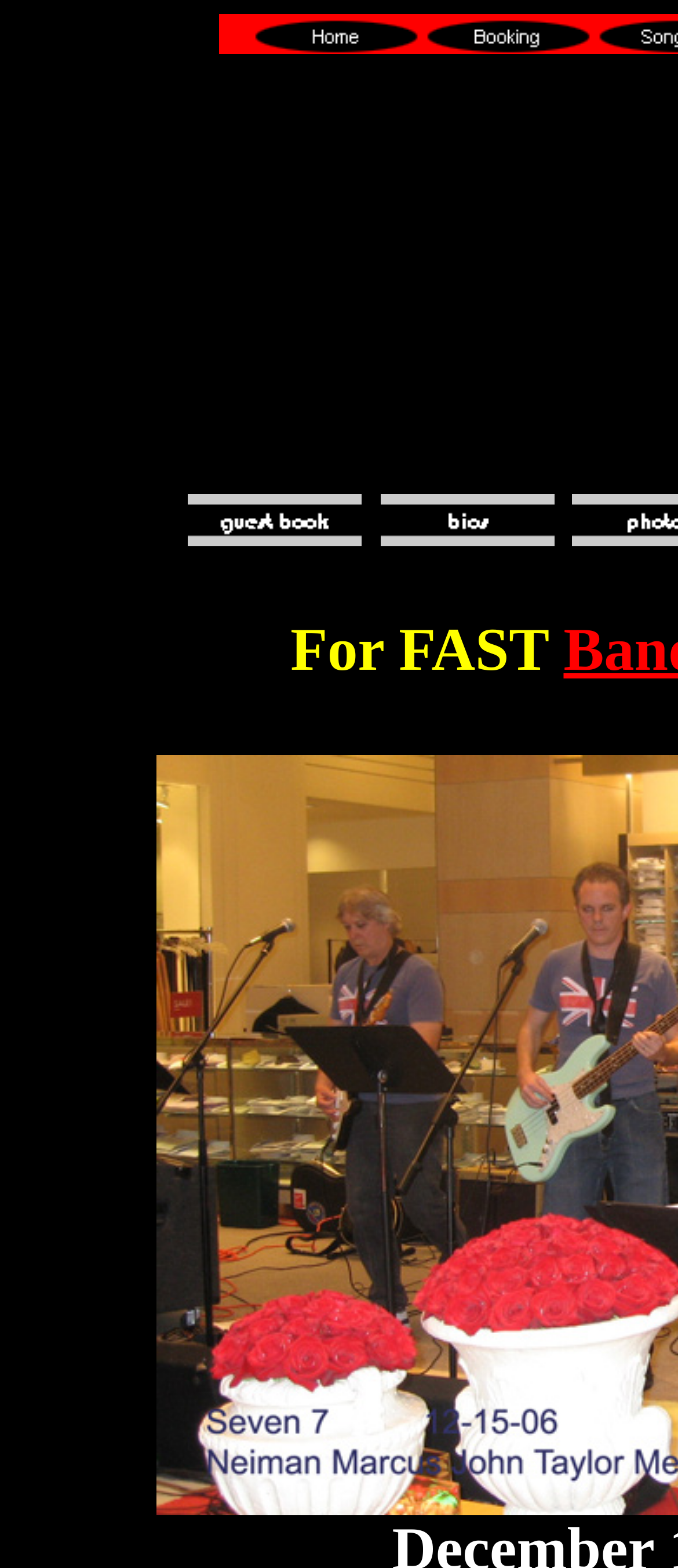Give a short answer using one word or phrase for the question:
What is the name of the band?

Seven 7